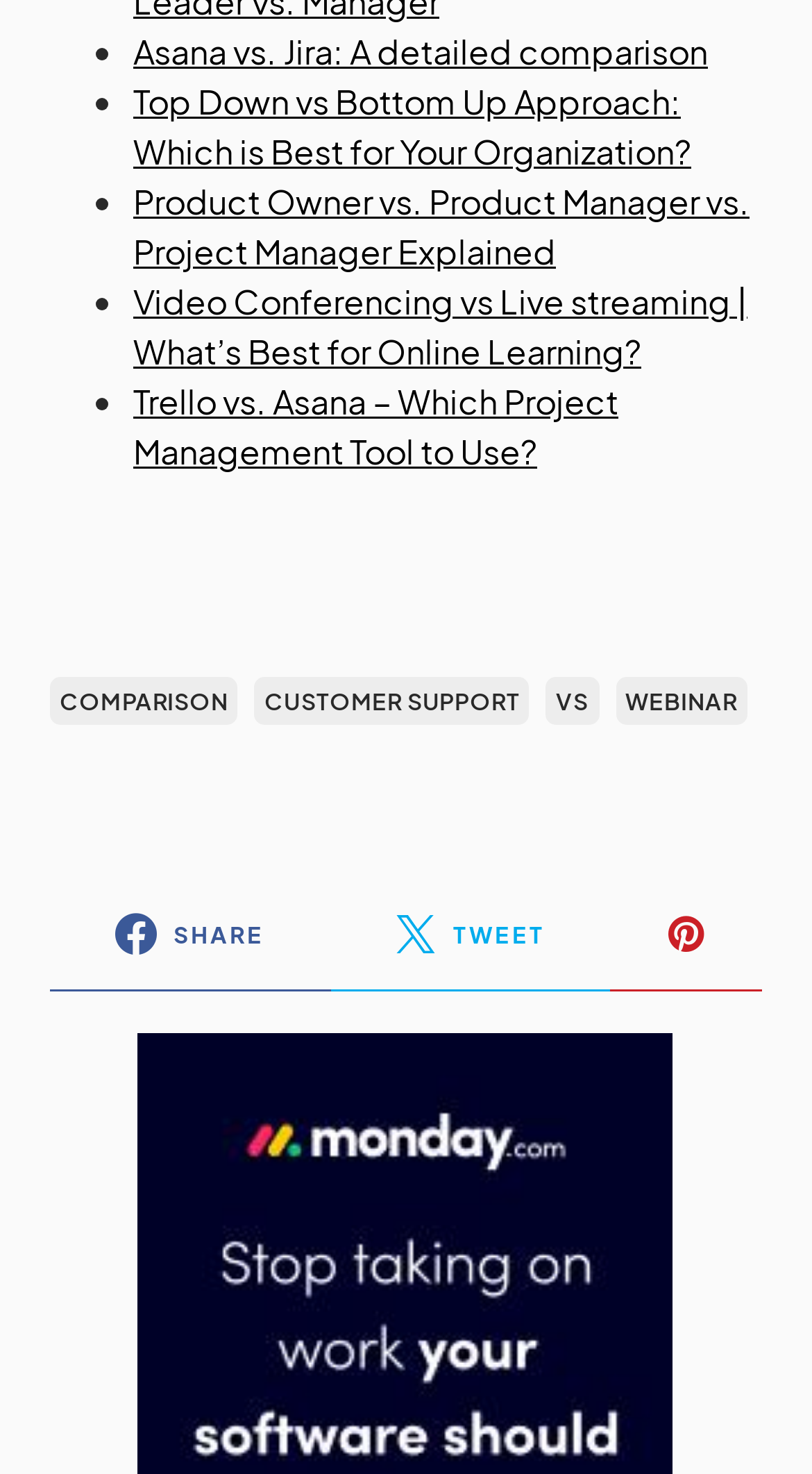Use a single word or phrase to answer the question:
What is the topic of the first link?

Asana vs. Jira